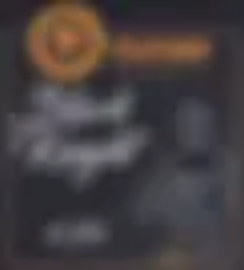Generate an in-depth description of the image you see.

This image features the pump clip for "Black Knight," a smooth milk stout brewed by Tilford Brewery. The design includes a warm color palette dominated by black and orange elements, featuring the brewery's logo prominently in the top left corner. Below the logo, the name "Black Knight" is artistically presented, capturing attention with its bold typography. 

The overall aesthetic reflects the stout's rich, dark character, inviting patrons to explore its unique flavor profile. The beer is noted for its combination of hops and coffee, offering an unforgettable taste experience. With an ABV of 4.8%, it showcases the brewery's dedication to quality and craftsmanship. The design invites beer enthusiasts and casual drinkers alike to savor this distinguished seasonal offering.